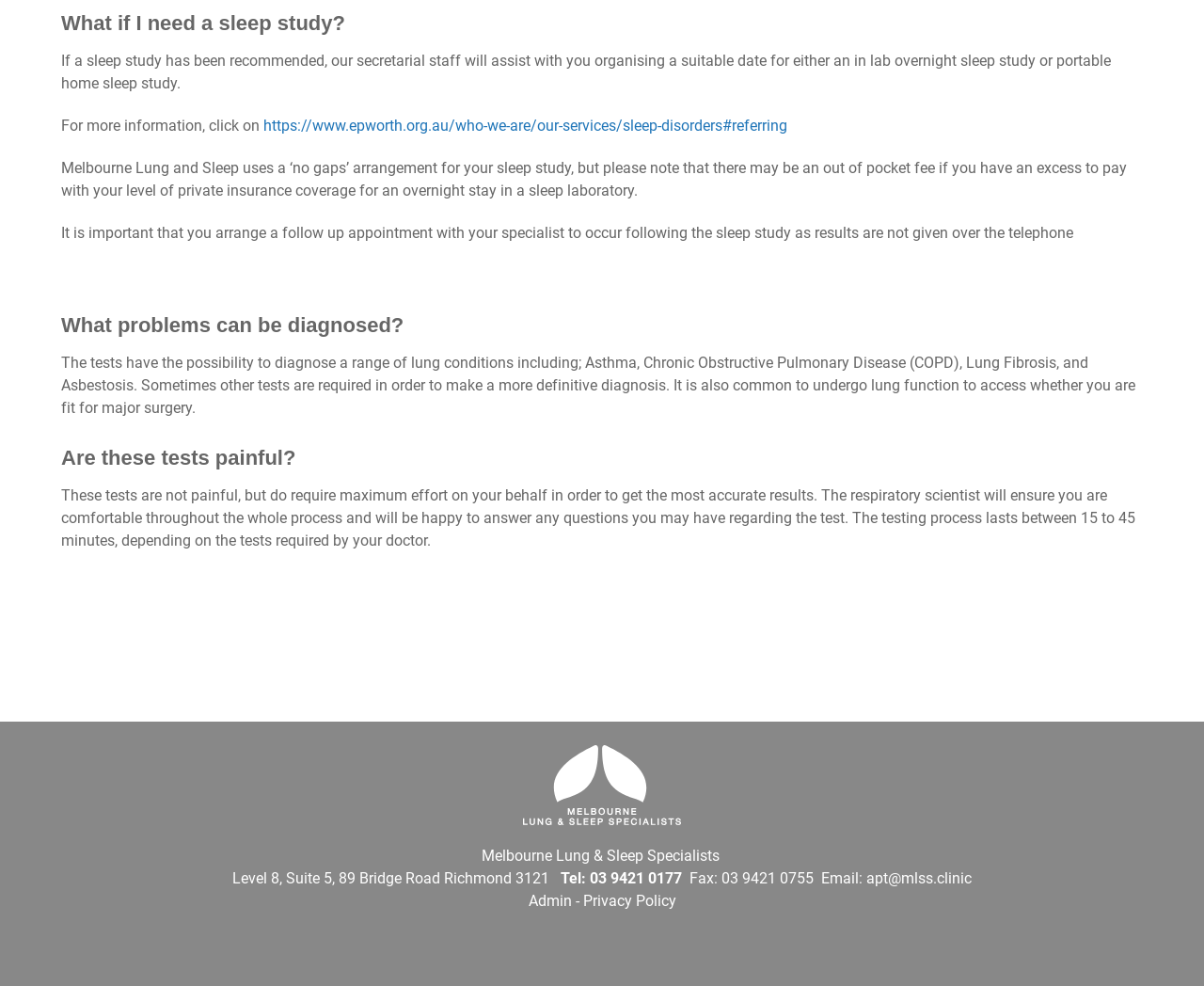What is the name of the clinic?
Look at the webpage screenshot and answer the question with a detailed explanation.

The name of the clinic is mentioned at the top of the webpage, along with the image of the clinic's logo, and is also repeated at the bottom of the webpage along with the contact information.